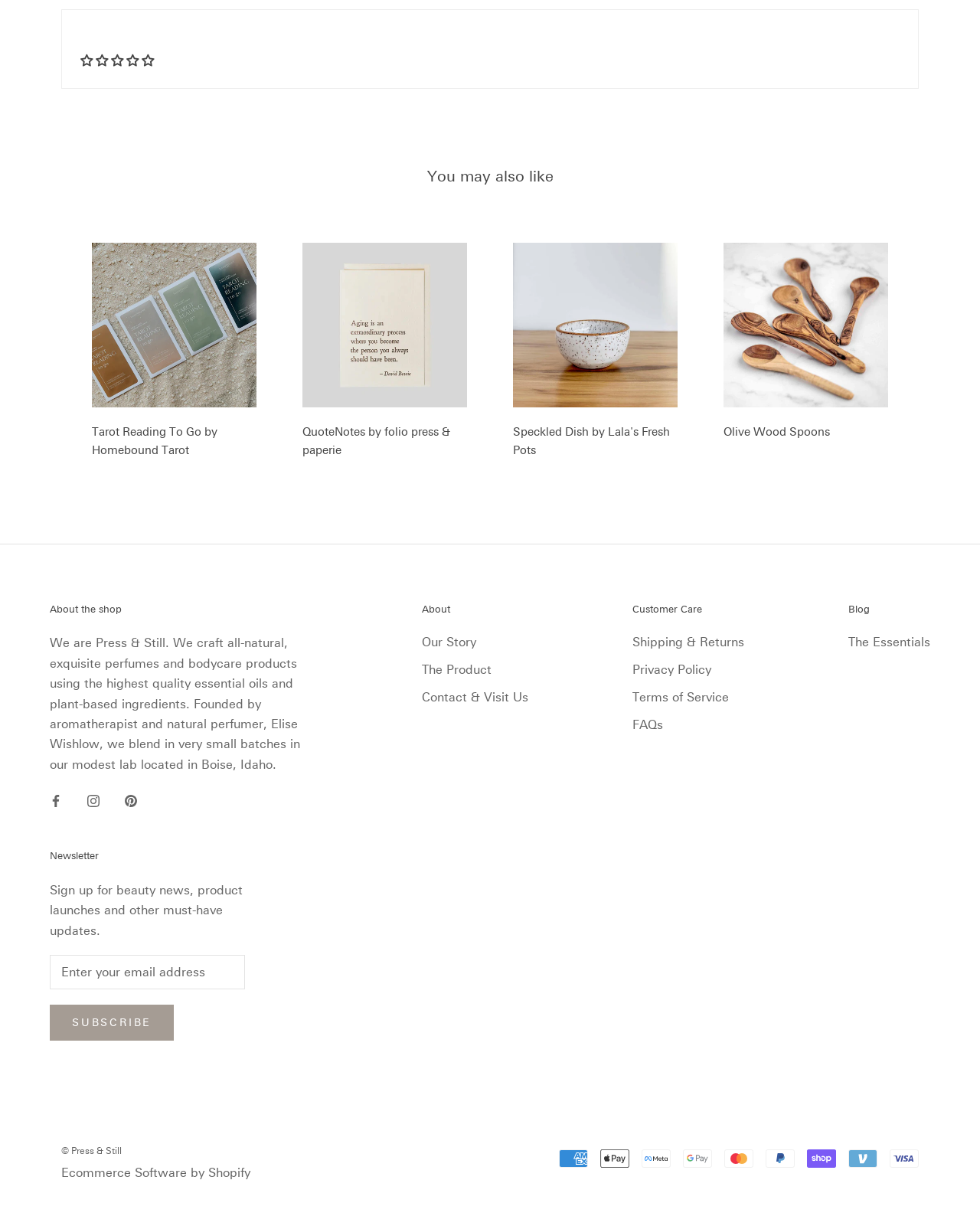How many products are displayed on the page? Based on the screenshot, please respond with a single word or phrase.

4